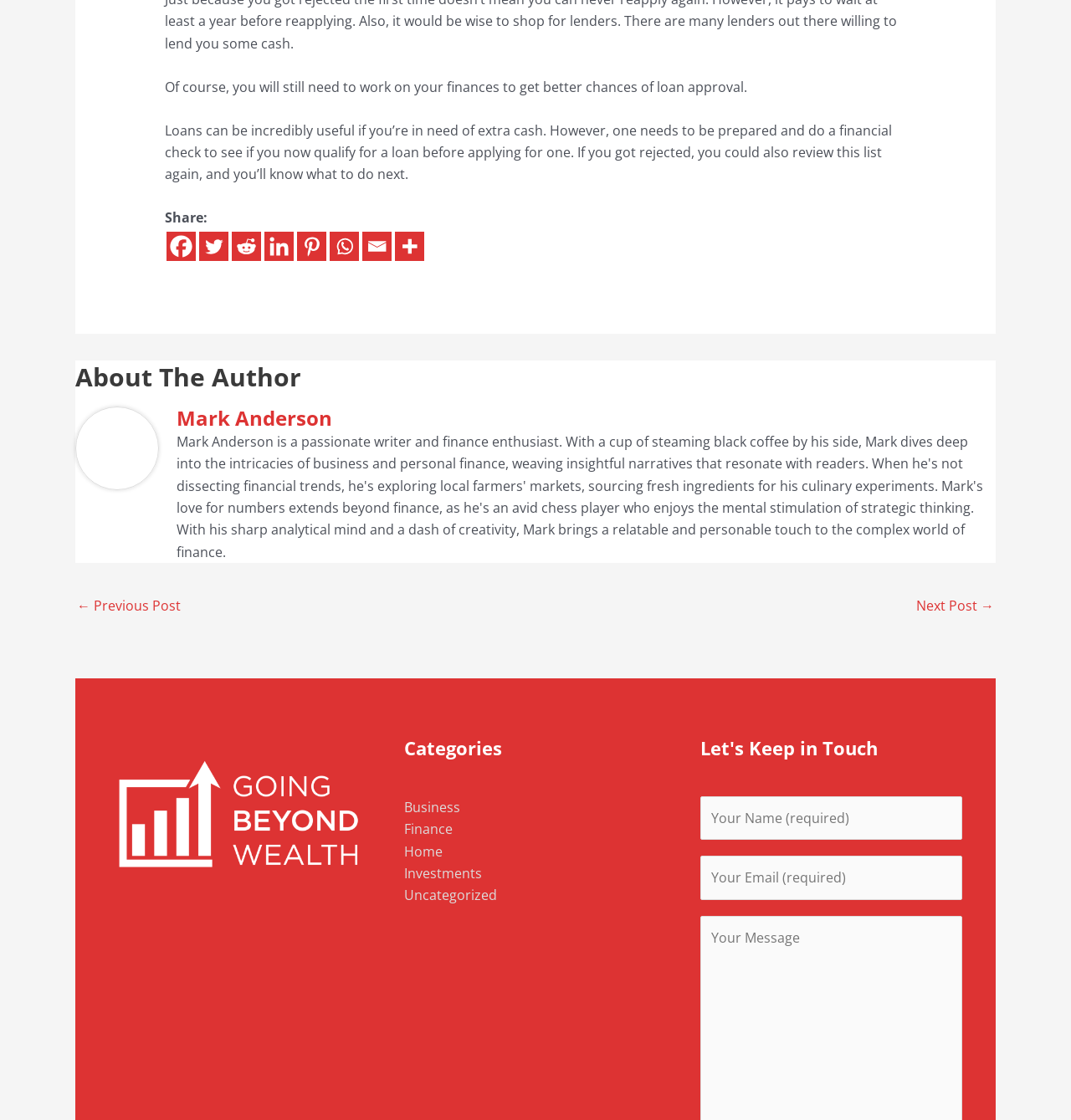Please specify the bounding box coordinates of the clickable section necessary to execute the following command: "Read Mark Anderson's profile".

[0.165, 0.363, 0.93, 0.385]